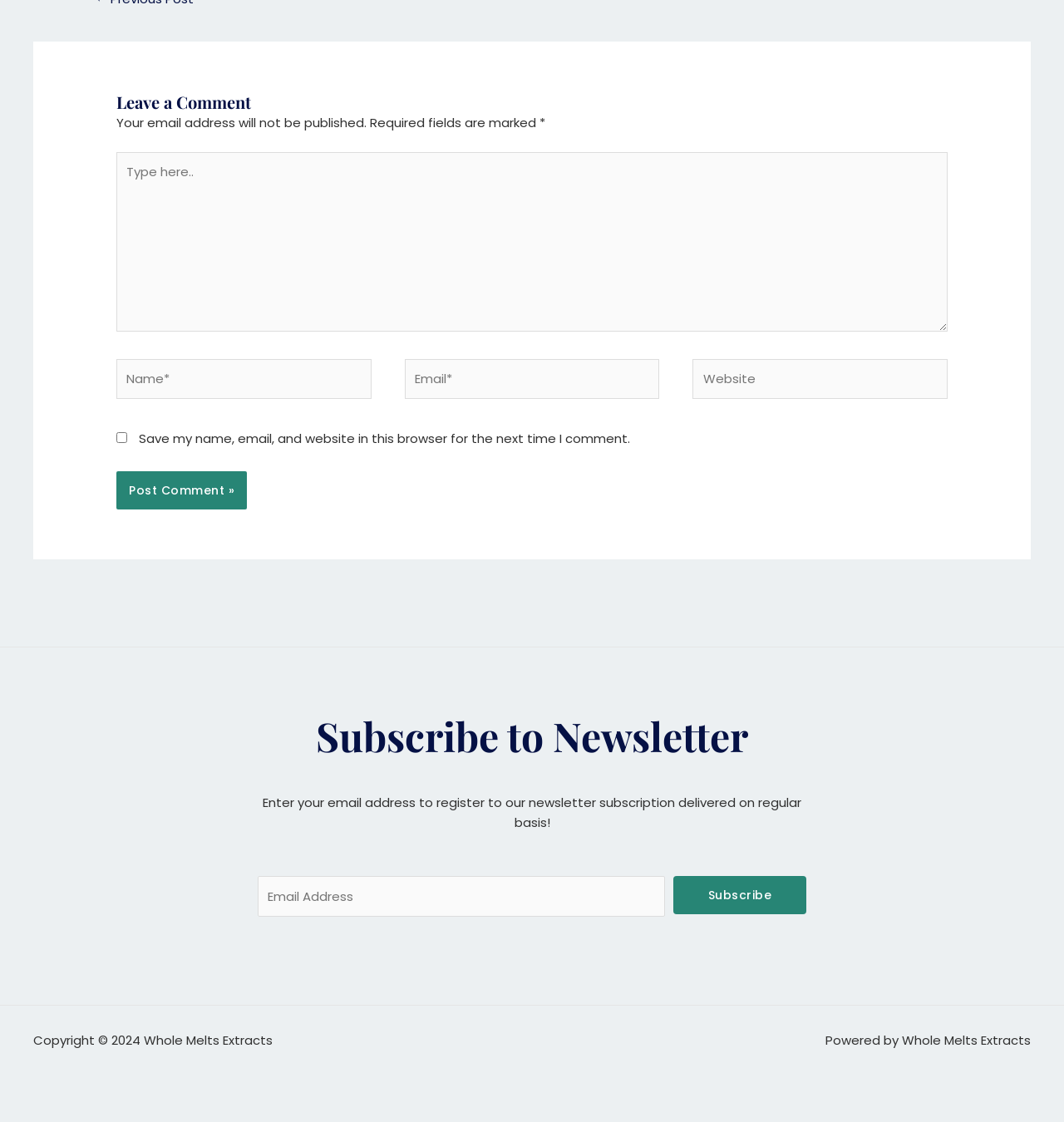Provide a brief response to the question using a single word or phrase: 
What is the purpose of the 'Post Comment' button?

Submit comment